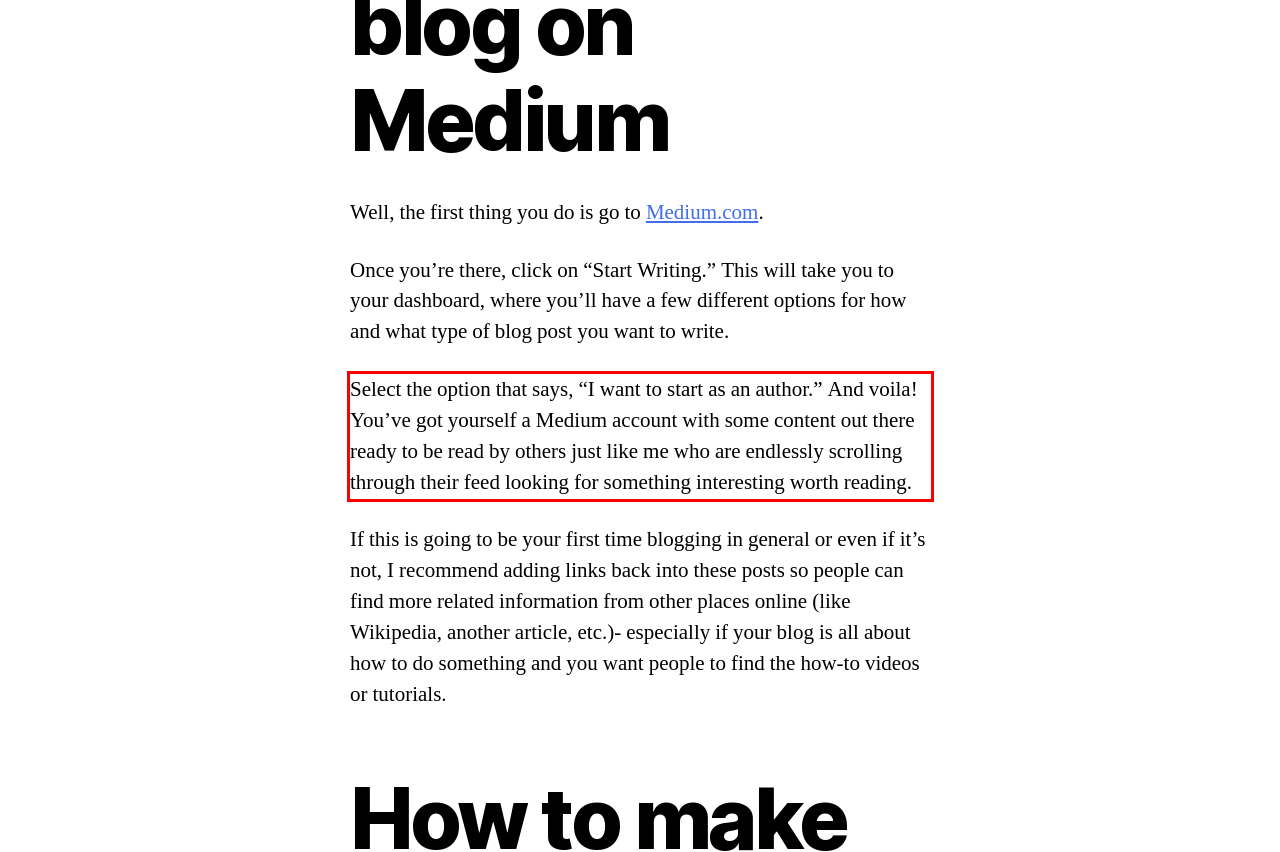Please perform OCR on the text content within the red bounding box that is highlighted in the provided webpage screenshot.

Select the option that says, “I want to start as an author.” And voila! You’ve got yourself a Medium account with some content out there ready to be read by others just like me who are endlessly scrolling through their feed looking for something interesting worth reading.